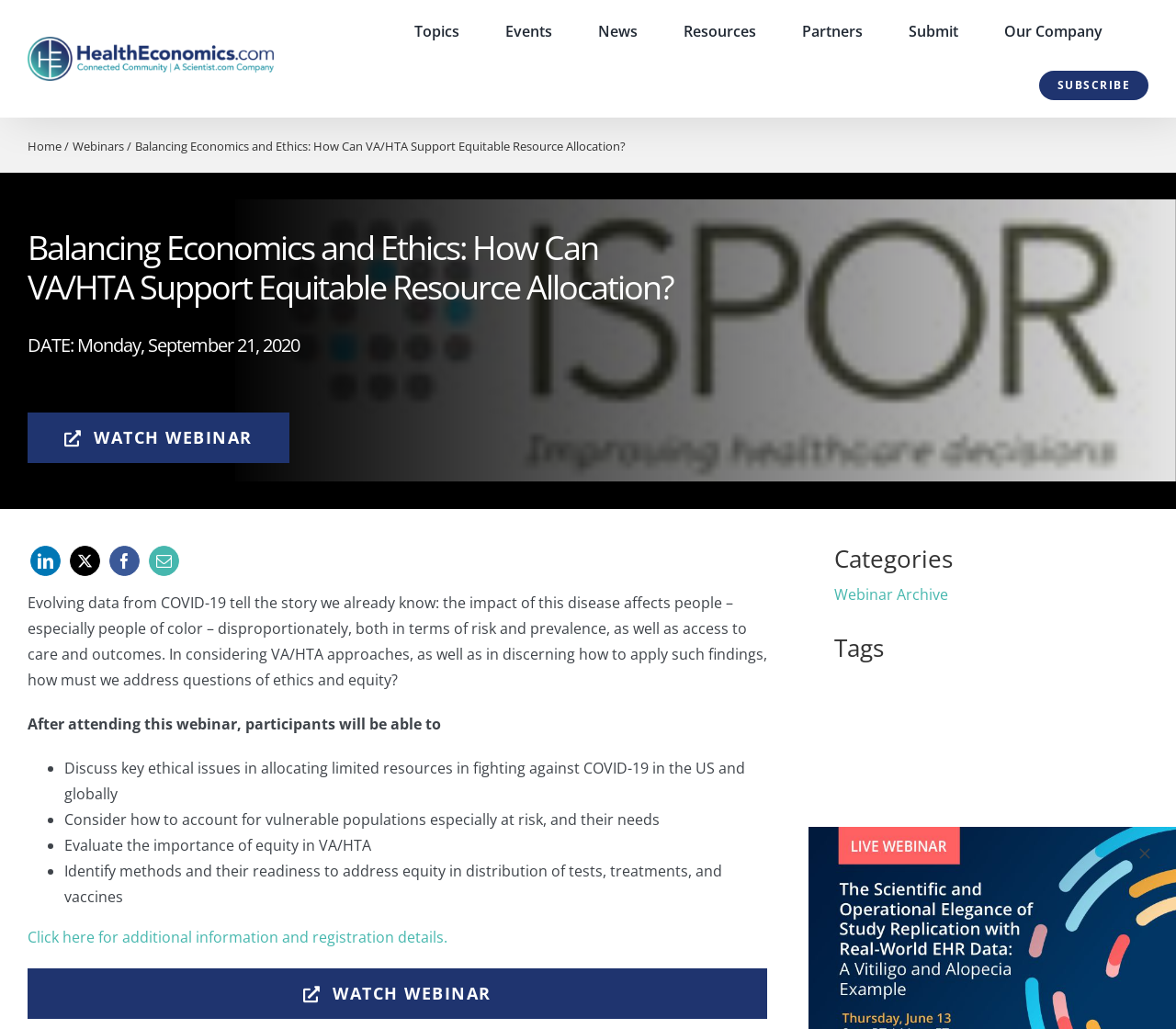What are the social media platforms available for sharing?
Answer the question in as much detail as possible.

I determined the social media platforms available for sharing by looking at the links with icons and text 'Facebook', 'Twitter', 'LinkedIn', and 'Email' which are located below the 'WATCH WEBINAR' button.